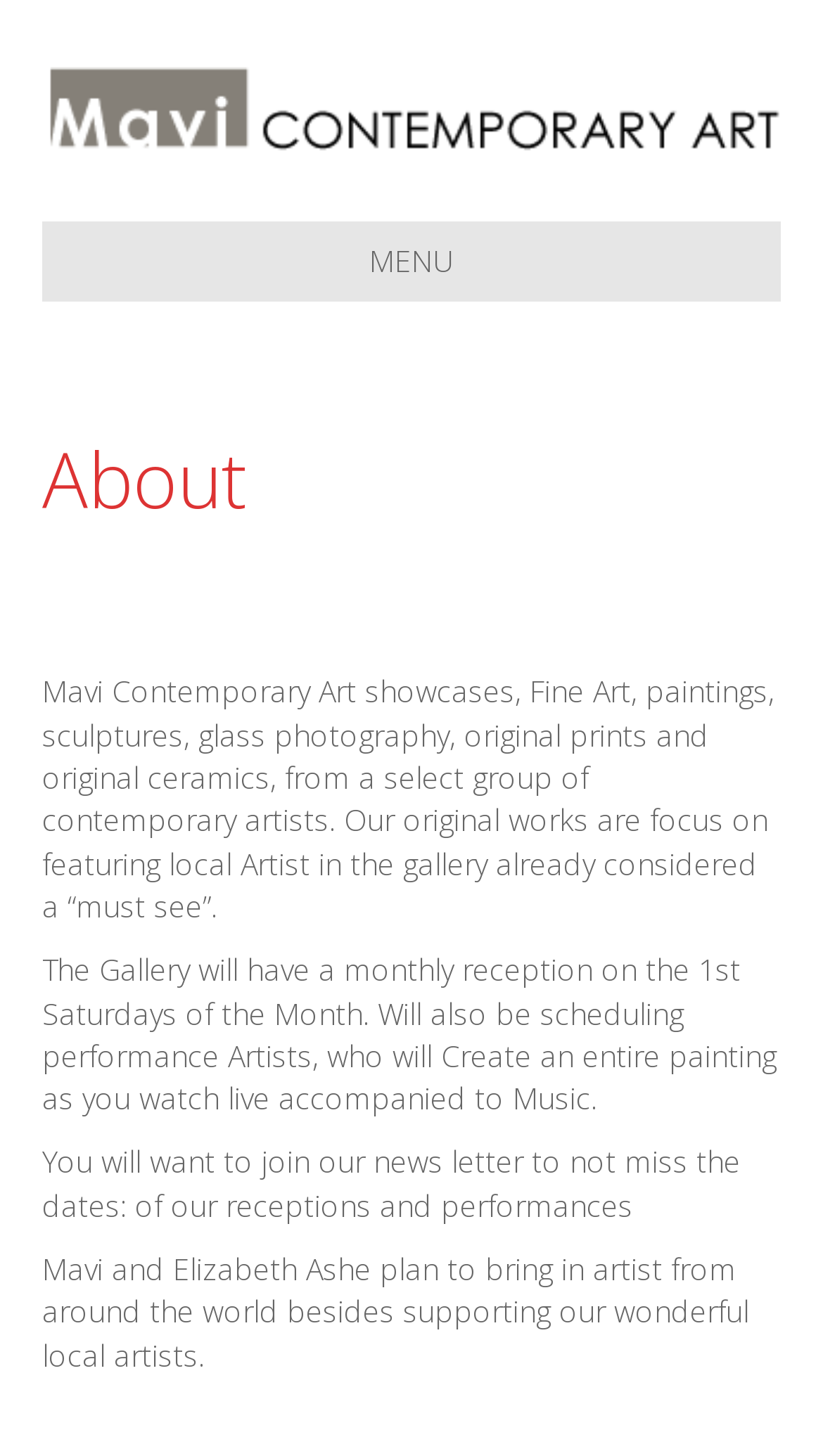Refer to the image and provide an in-depth answer to the question: 
What is the purpose of joining the newsletter?

The webpage states that you will want to join the newsletter to not miss the dates of their receptions and performances.